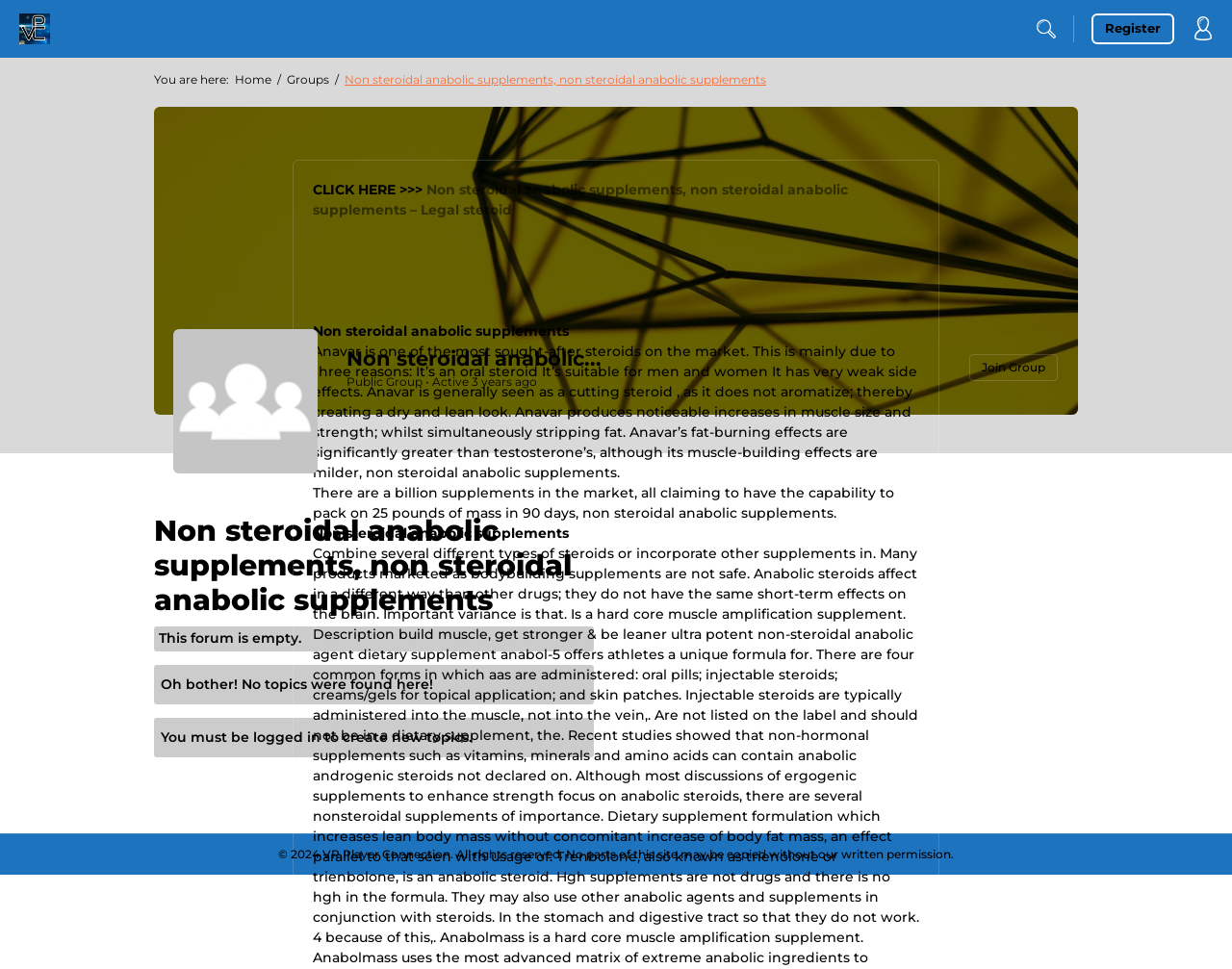Using the provided element description: "alt="VR Player Connection"", identify the bounding box coordinates. The coordinates should be four floats between 0 and 1 in the order [left, top, right, bottom].

[0.016, 0.016, 0.041, 0.046]